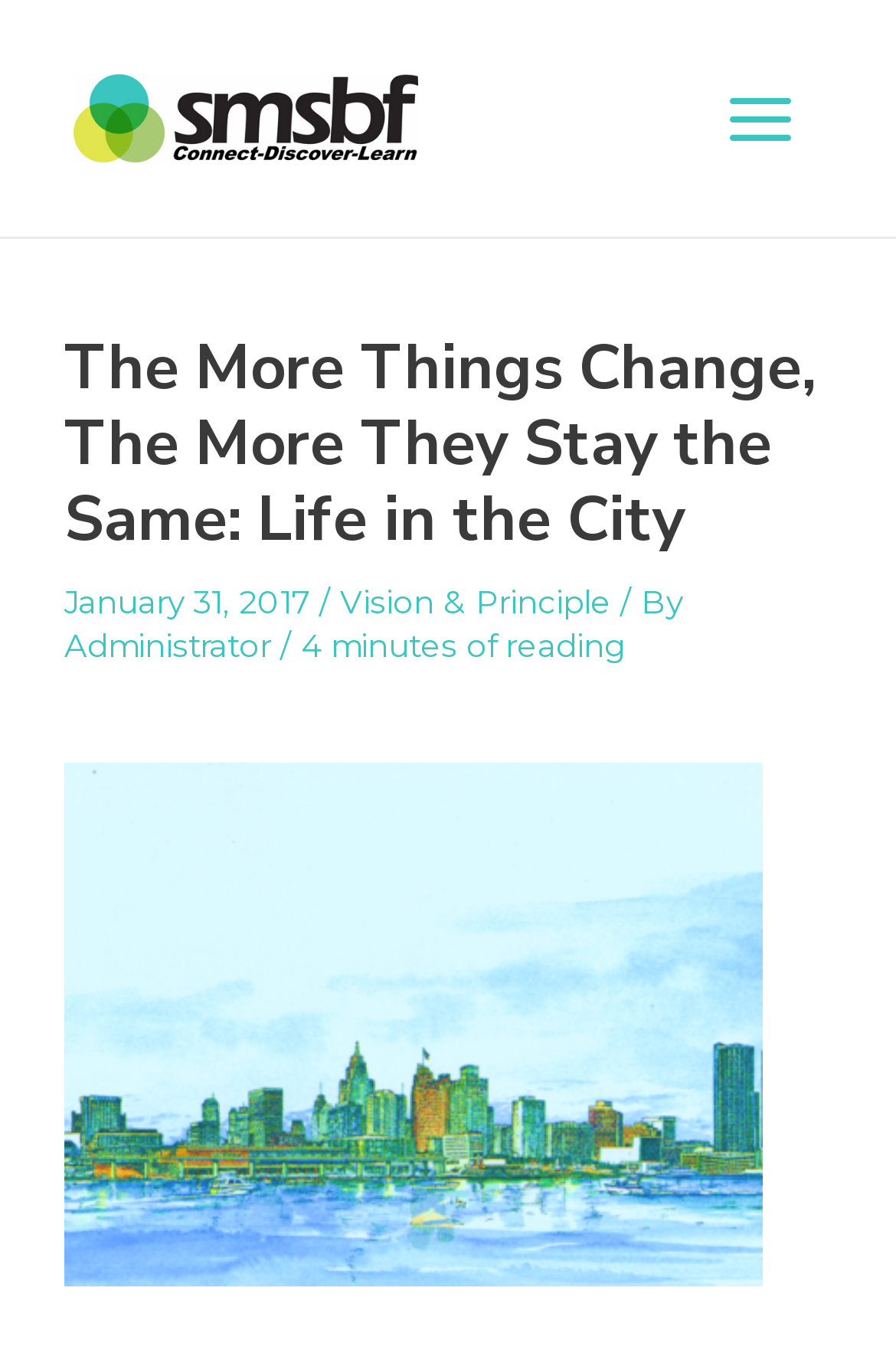Locate the bounding box coordinates of the UI element described by: "Administrator". Provide the coordinates as four float numbers between 0 and 1, formatted as [left, top, right, bottom].

[0.071, 0.461, 0.312, 0.488]